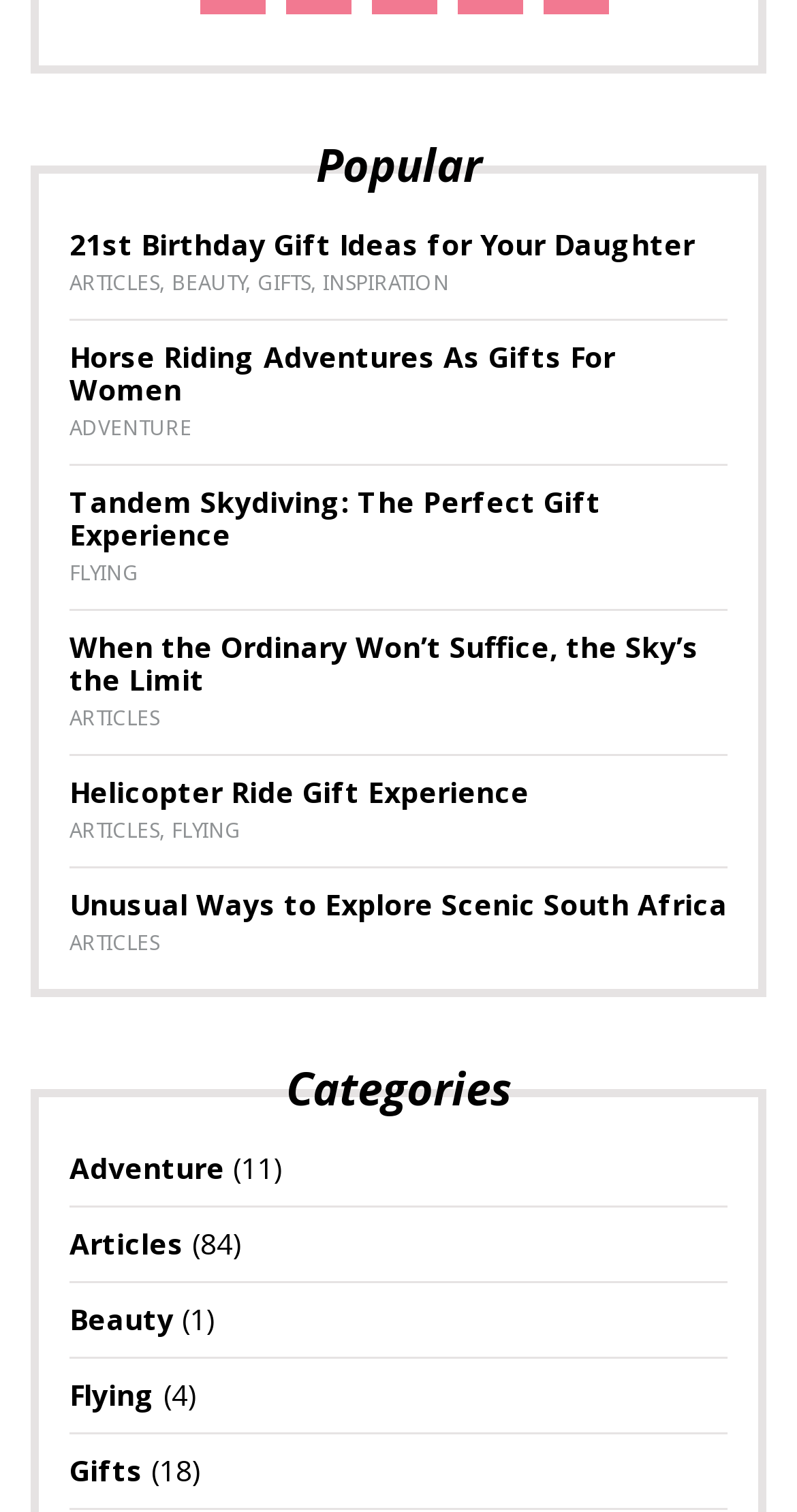Locate and provide the bounding box coordinates for the HTML element that matches this description: "Articles".

[0.087, 0.614, 0.2, 0.633]